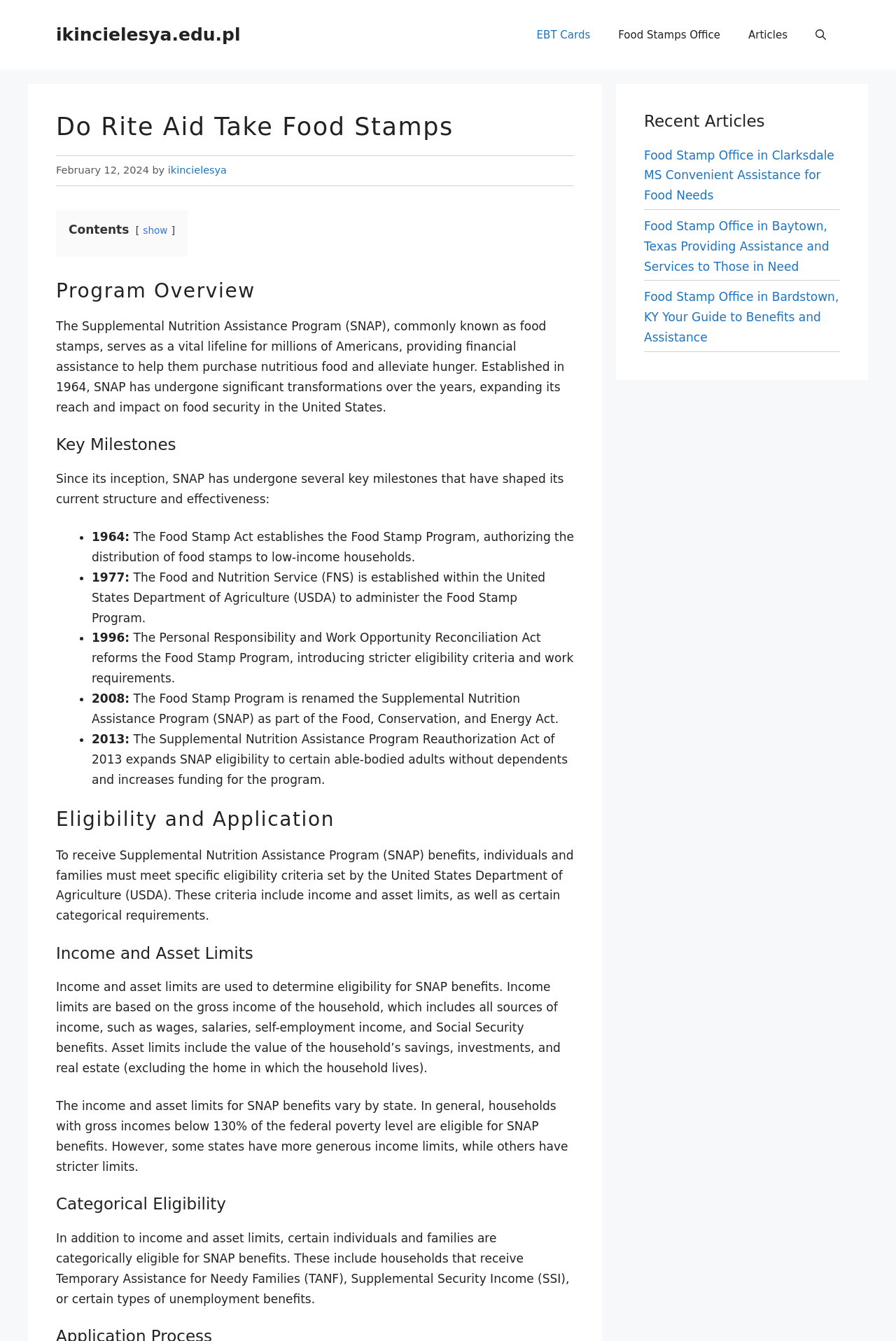Determine the bounding box coordinates of the area to click in order to meet this instruction: "Click the 'Food Stamp Office in Clarksdale MS Convenient Assistance for Food Needs' link".

[0.719, 0.11, 0.931, 0.151]